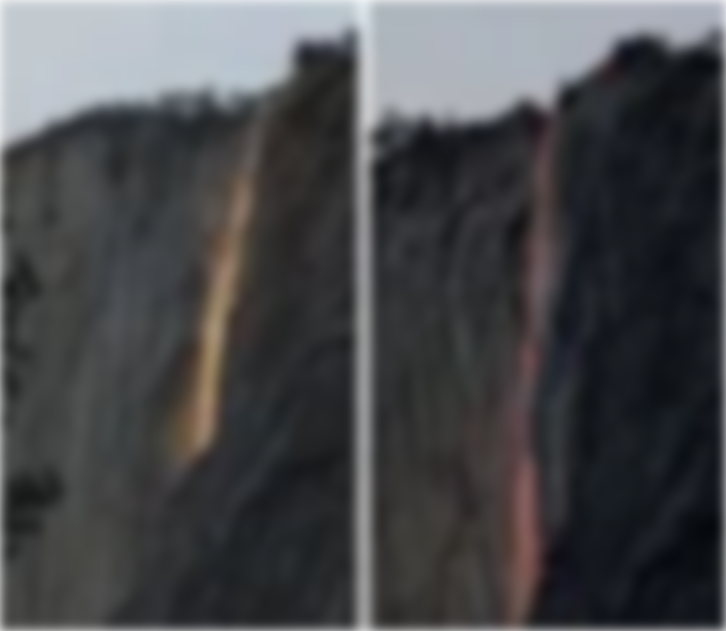Offer a detailed account of the various components present in the image.

The image showcases two side-by-side photographs of Horsetail Falls, illustrating its dramatic color variations during different evenings. On the left, the waterfall is captured glowing in vibrant yellow hues, while the right side presents the falls illuminated in rich reddish-pink tones. These contrasting images highlight the breathtaking transformation that occurs in Firefall's appearance, emphasizing the importance of manual camera settings to enhance the vivid colors. According to photographer Andy's advice, utilizing the Shadow and Brightness sliders helped in adjusting the exposure, allowing for optimal capture of the falls' distinct sunset shades on the two different nights.